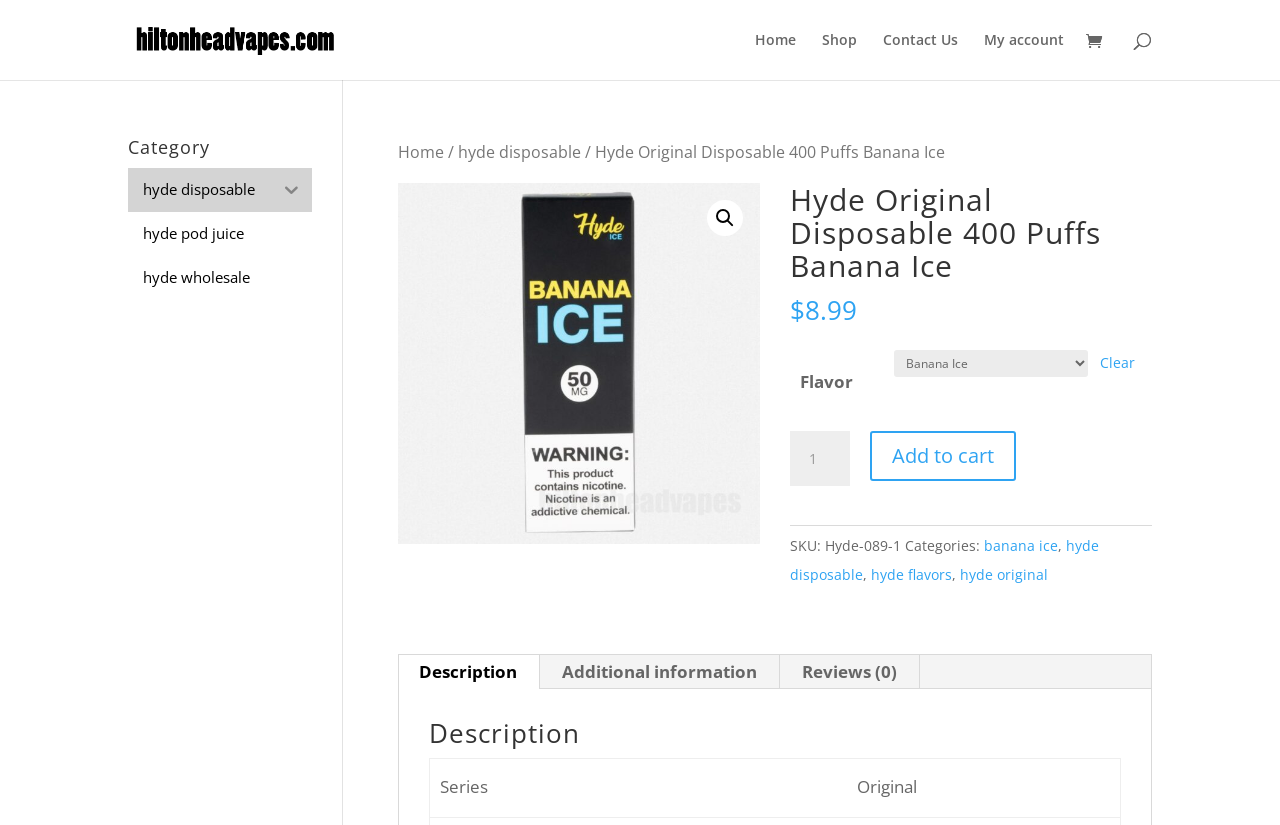Can you pinpoint the bounding box coordinates for the clickable element required for this instruction: "Add to cart"? The coordinates should be four float numbers between 0 and 1, i.e., [left, top, right, bottom].

[0.68, 0.522, 0.794, 0.582]